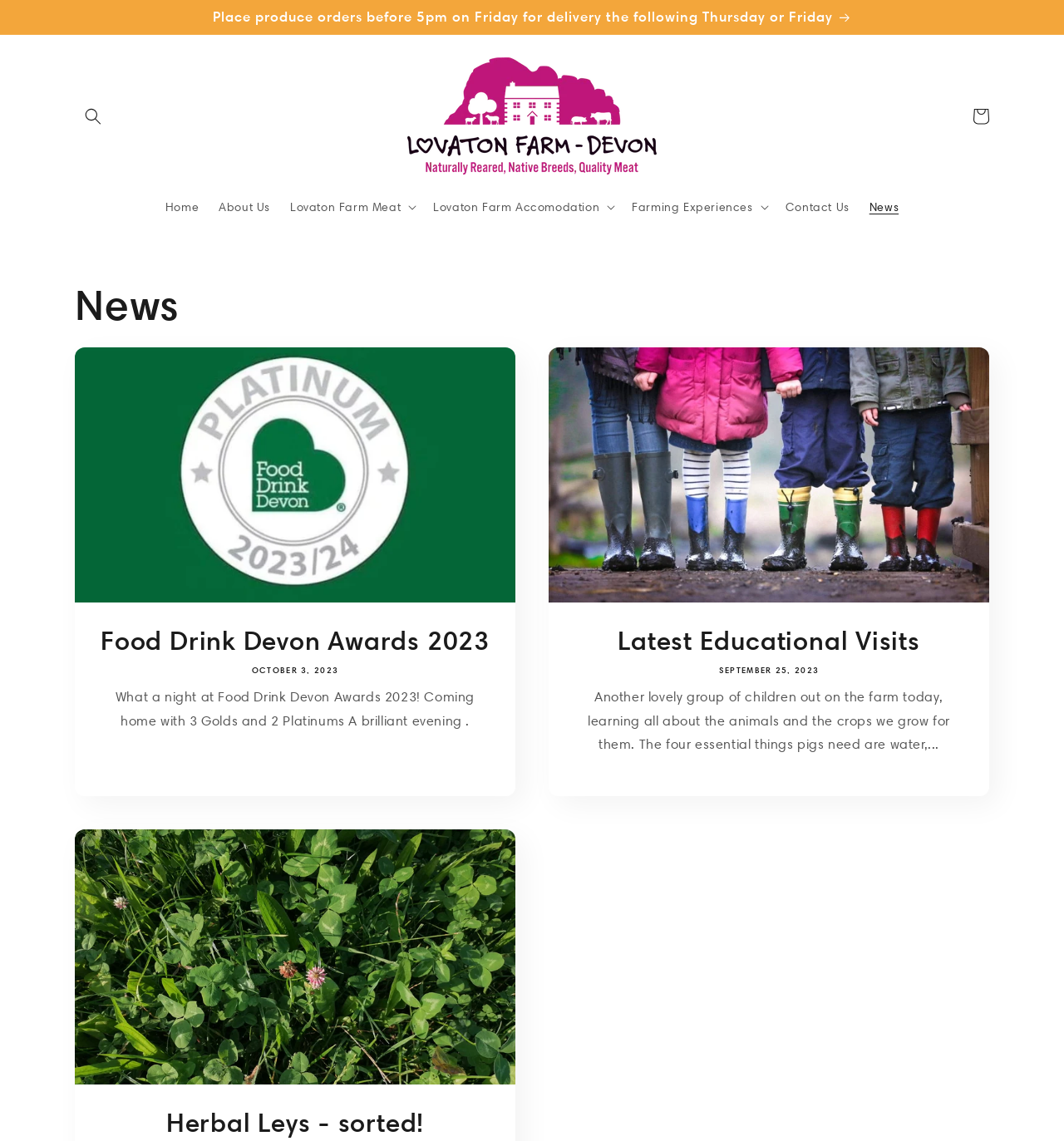Pinpoint the bounding box coordinates of the element that must be clicked to accomplish the following instruction: "Search for something". The coordinates should be in the format of four float numbers between 0 and 1, i.e., [left, top, right, bottom].

[0.07, 0.086, 0.105, 0.118]